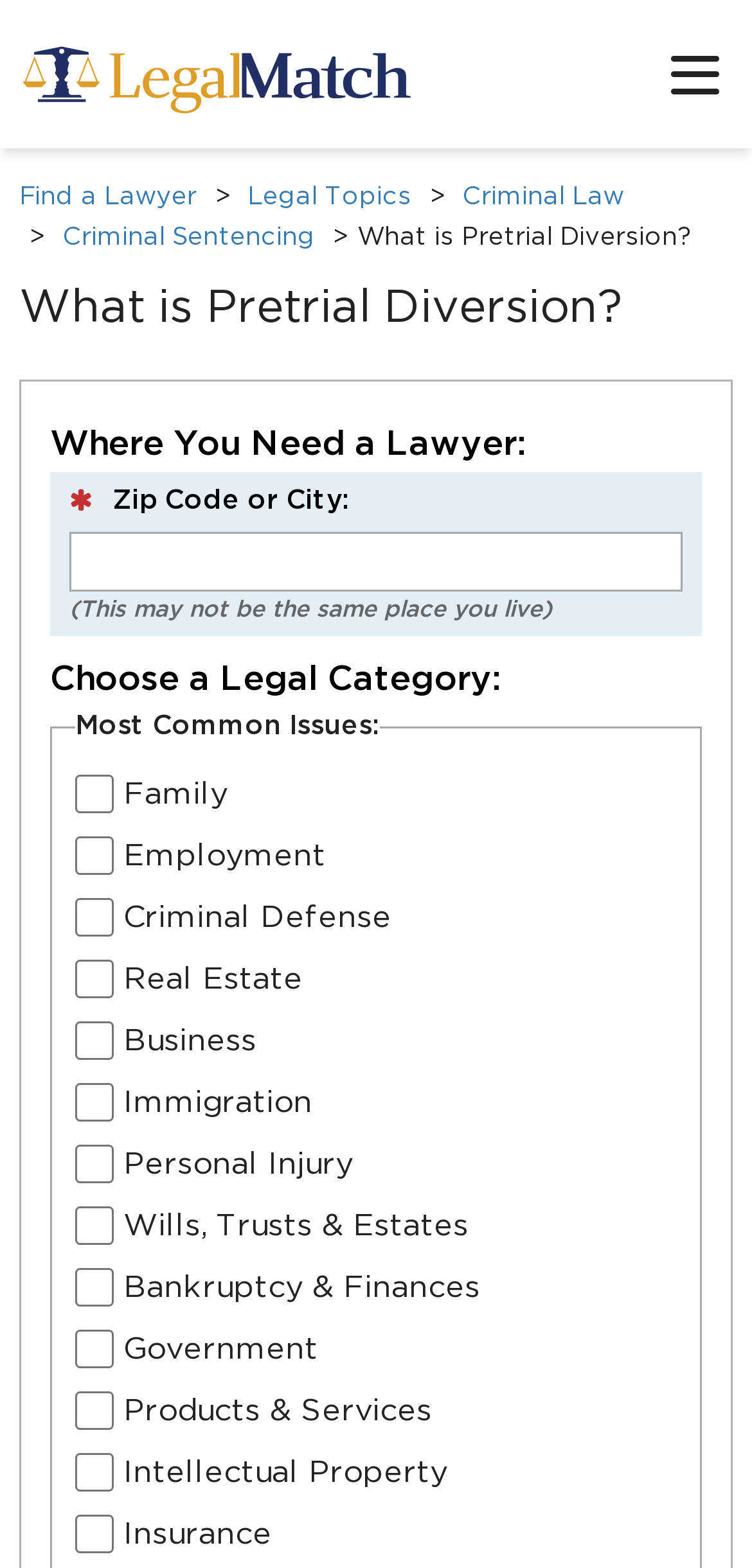Find the bounding box coordinates for the element described here: "Criminal Sentencing".

[0.083, 0.144, 0.418, 0.16]